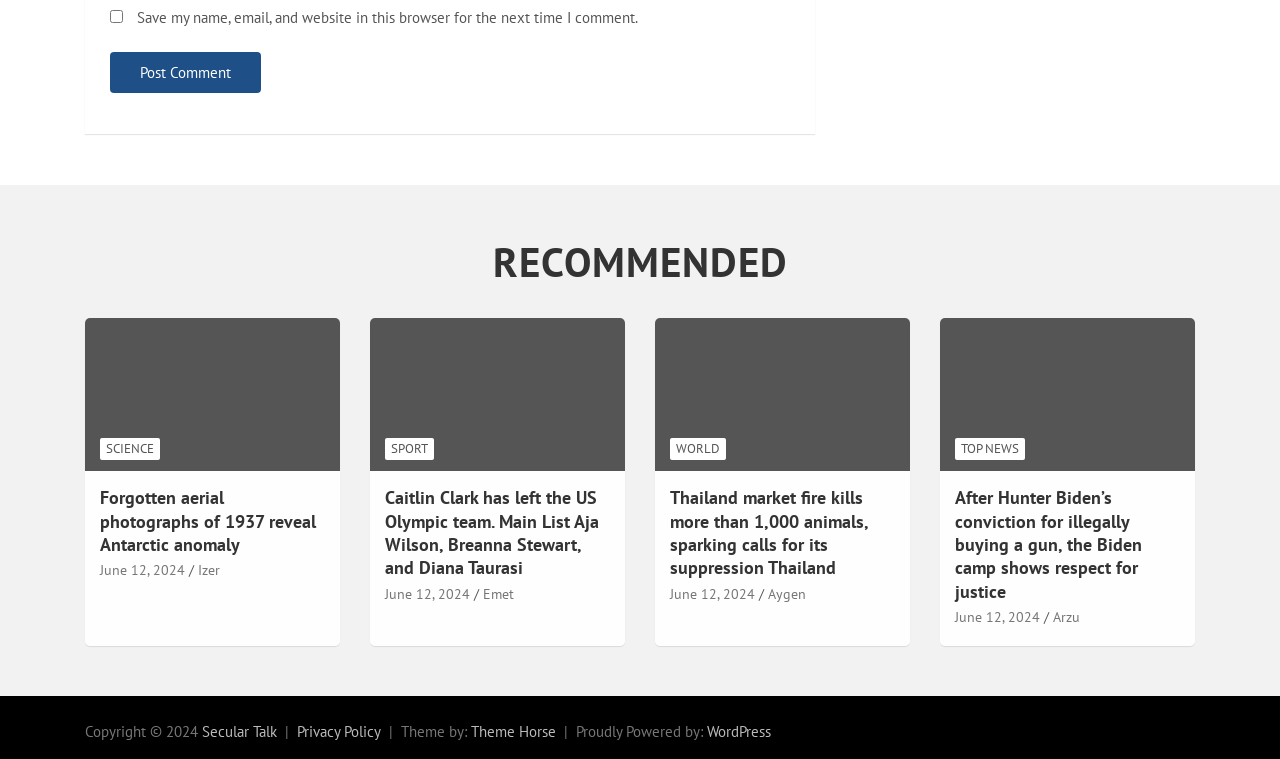What is the date of the article 'Caitlin Clark has left the US Olympic team. Main List Aja Wilson, Breanna Stewart, and Diana Taurasi'?
Using the visual information, answer the question in a single word or phrase.

June 12, 2024